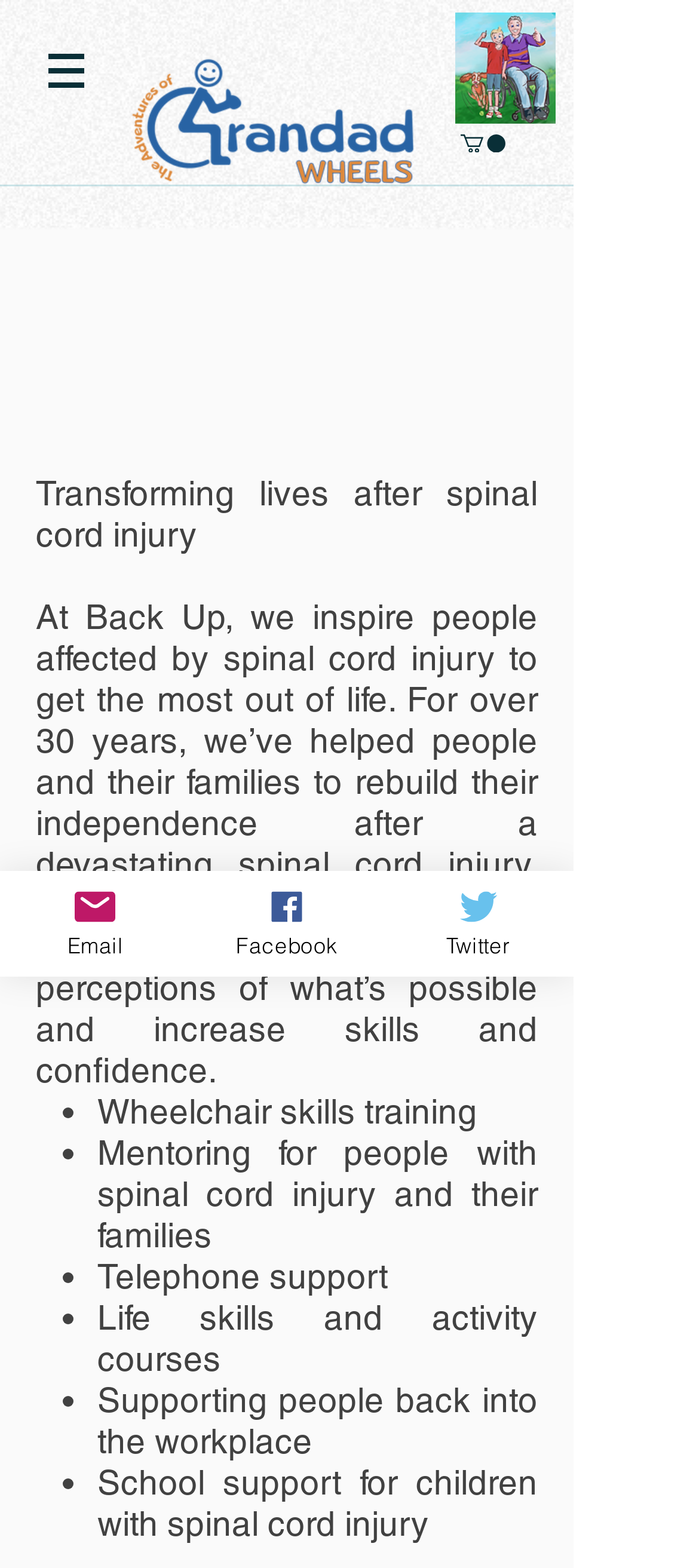Write a detailed summary of the webpage.

The webpage is about the Spinal Injuries Association, specifically the charity organization Back Up. At the top left corner, there is a navigation menu labeled "Site" with a button that has a popup menu. Below the navigation menu, there is a logo image of Back Up.

On the top right side, there are three images: a cartooned image, a link with an image, and a heading with no text. Below these images, there is a section with a heading that reads "Transforming lives after spinal cord injury" followed by a paragraph of text that describes the mission of Back Up.

Underneath this section, there is a list of services provided by Back Up, including wheelchair skills training, mentoring, telephone support, life skills and activity courses, supporting people back into the workplace, and school support for children with spinal cord injury. Each service is marked with a bullet point.

At the bottom left corner, there is an image of the Spinal Injuries Association logo. Below this logo, there are three links to social media platforms: Email, Facebook, and Twitter, each accompanied by an image.

Overall, the webpage provides an overview of the Back Up charity organization and its services, with a focus on transforming lives after spinal cord injury.